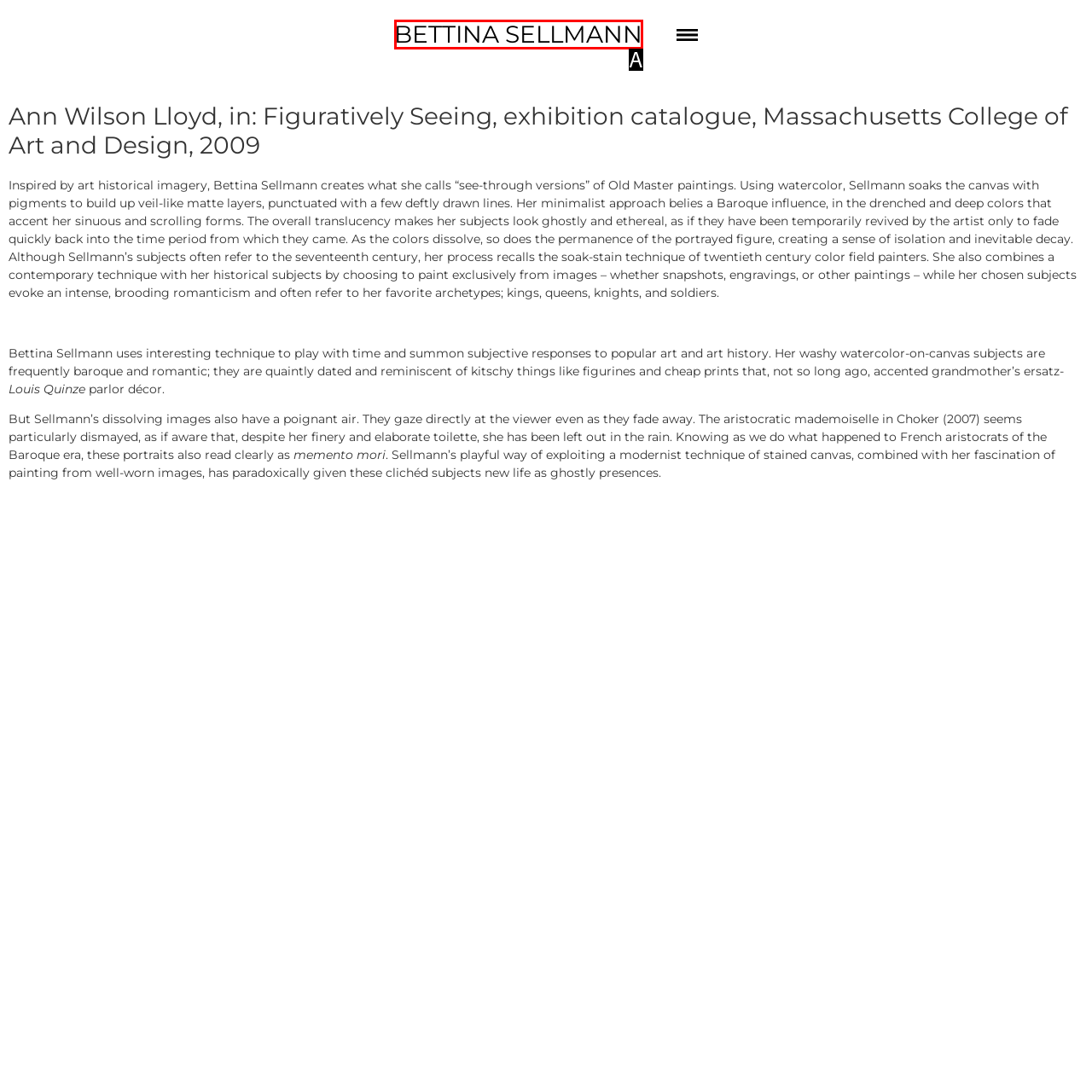Find the UI element described as: BETTINA SELLMANN
Reply with the letter of the appropriate option.

A